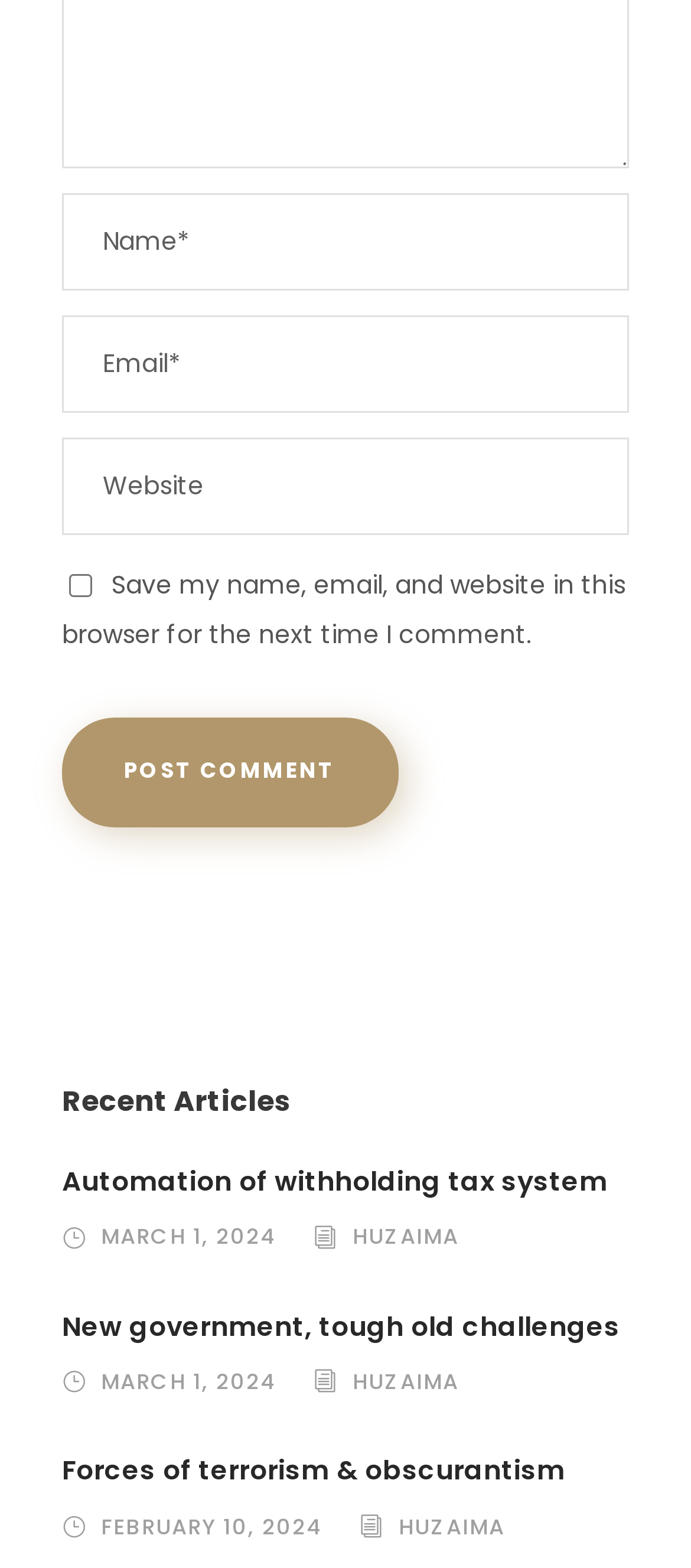Please identify the bounding box coordinates of the element that needs to be clicked to perform the following instruction: "Enter your name".

[0.09, 0.124, 0.91, 0.186]